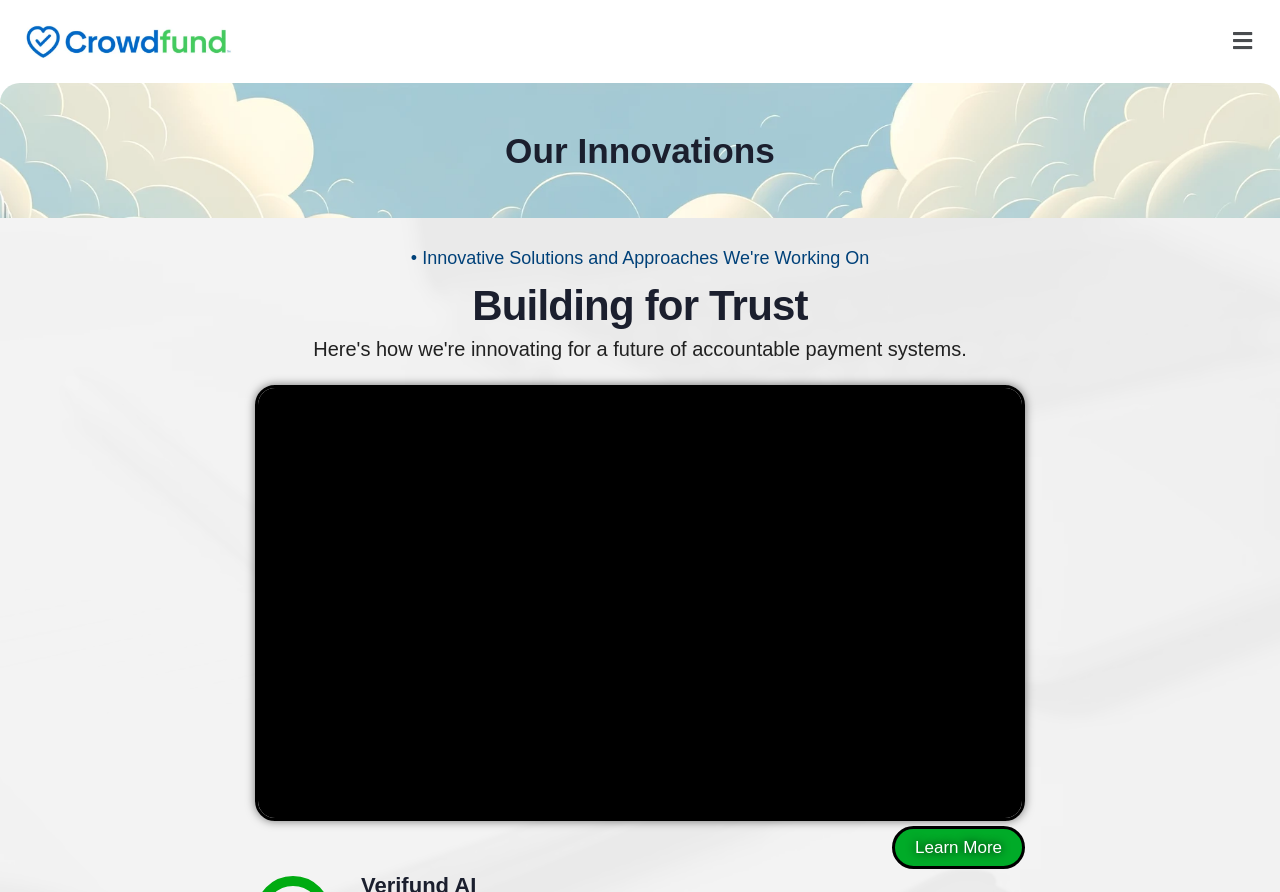Determine the bounding box for the UI element described here: "Learn More".

[0.697, 0.926, 0.801, 0.974]